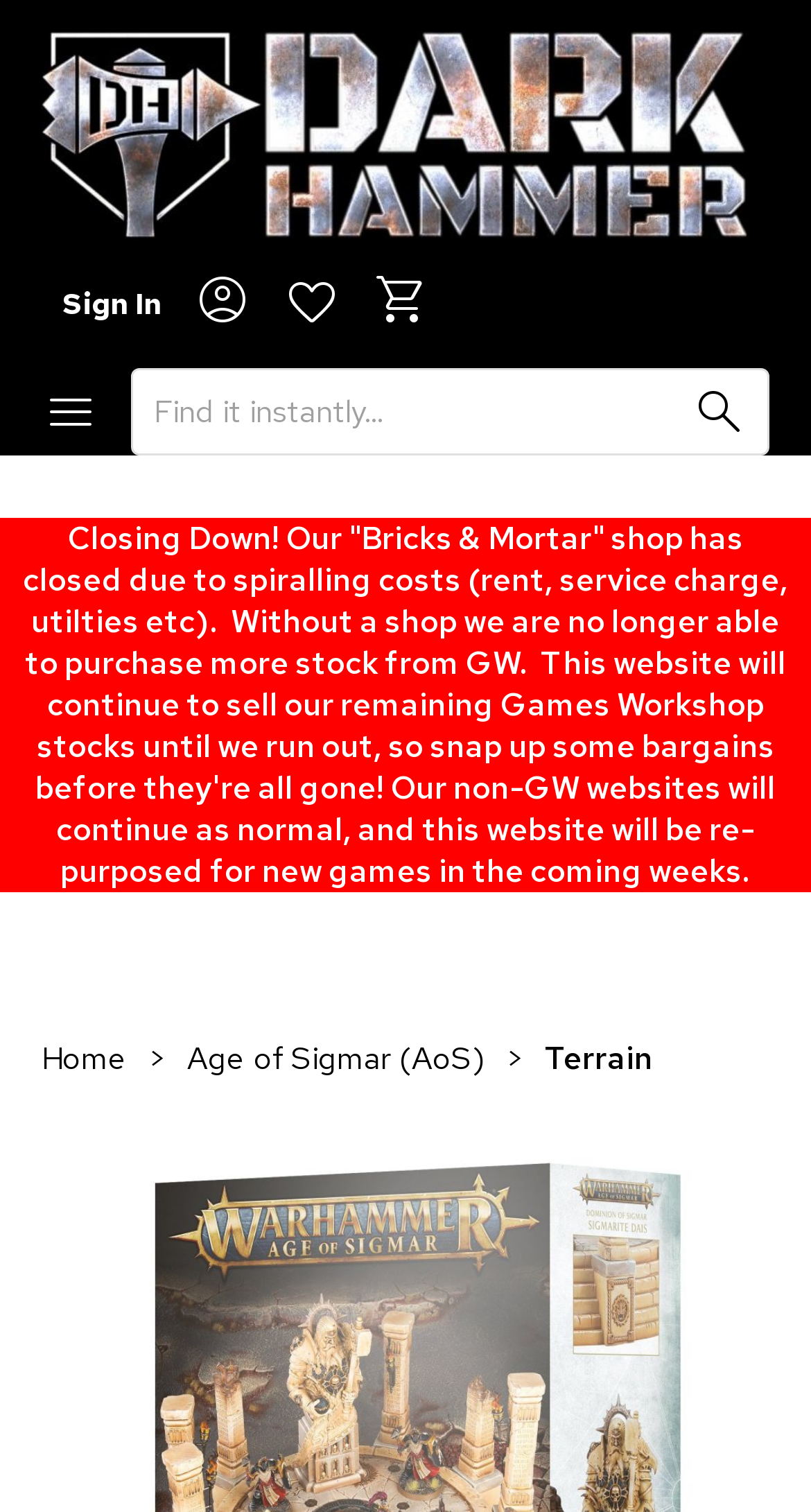What type of products are sold on this website?
Using the information from the image, give a concise answer in one word or a short phrase.

Games Workshop stocks